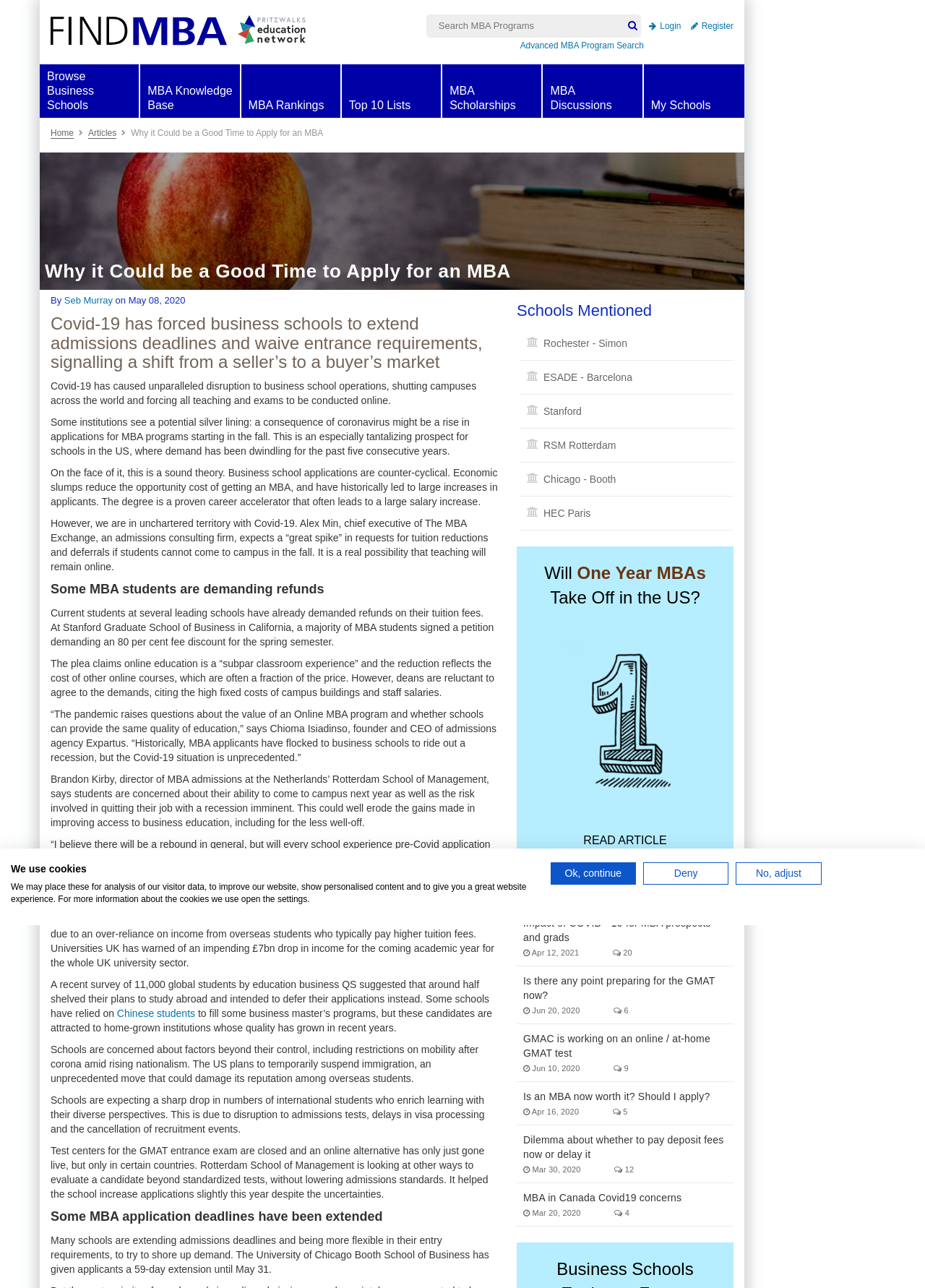Provide your answer in one word or a succinct phrase for the question: 
What is the concern of MBA students?

Refunds